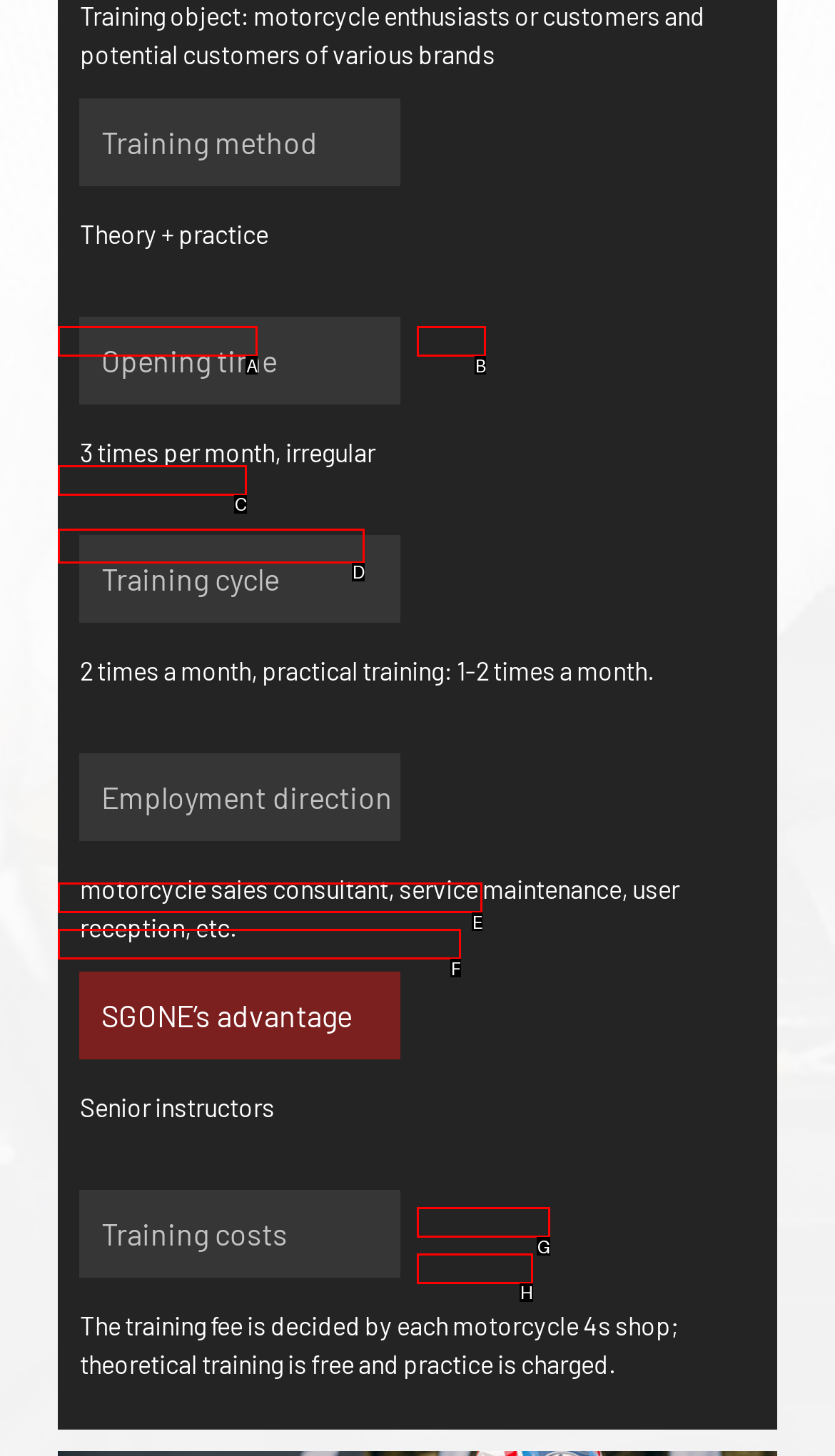Determine which option matches the element description: Recruitment
Answer using the letter of the correct option.

G